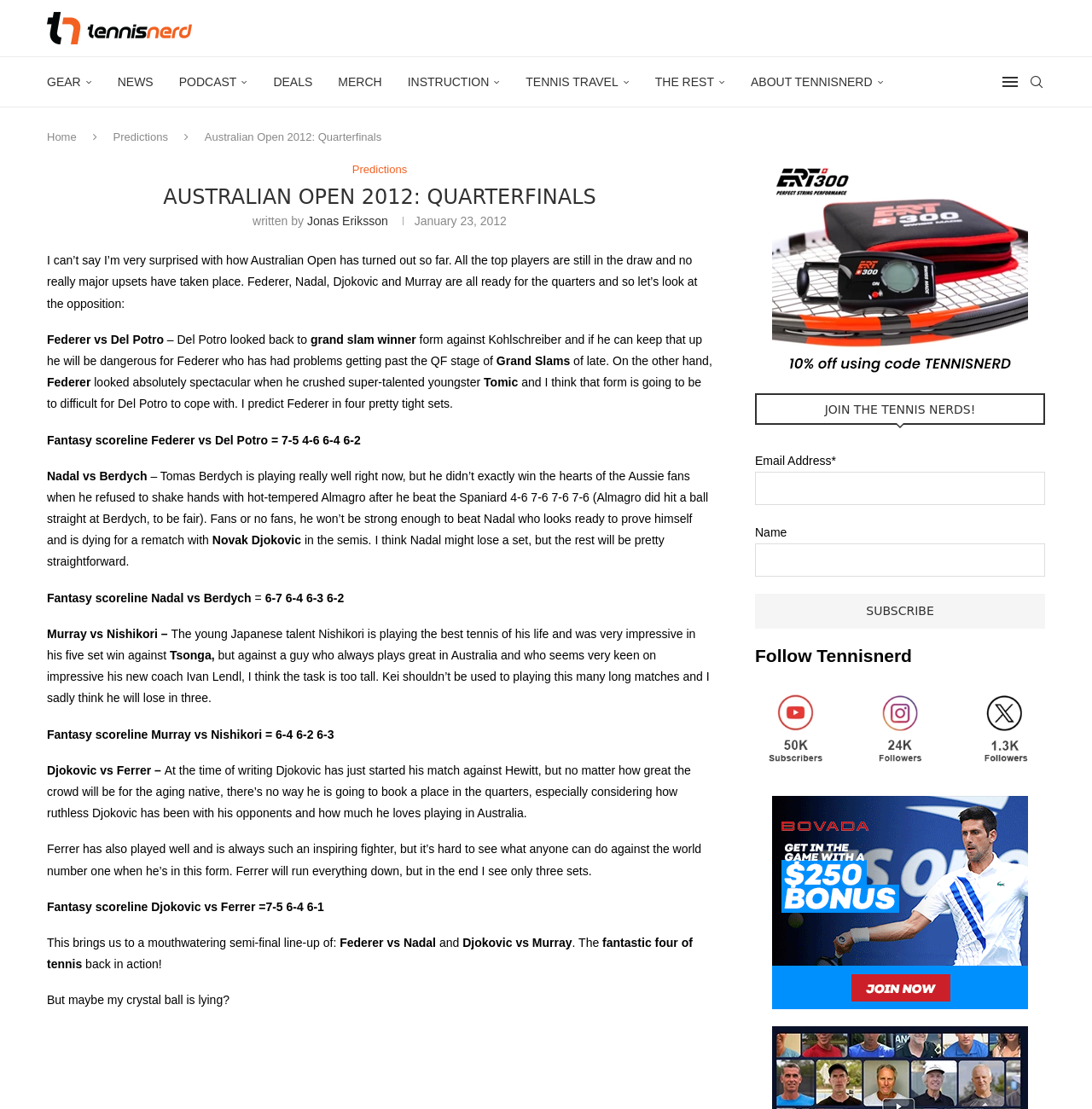Kindly respond to the following question with a single word or a brief phrase: 
What is the name of the author of the article?

Jonas Eriksson